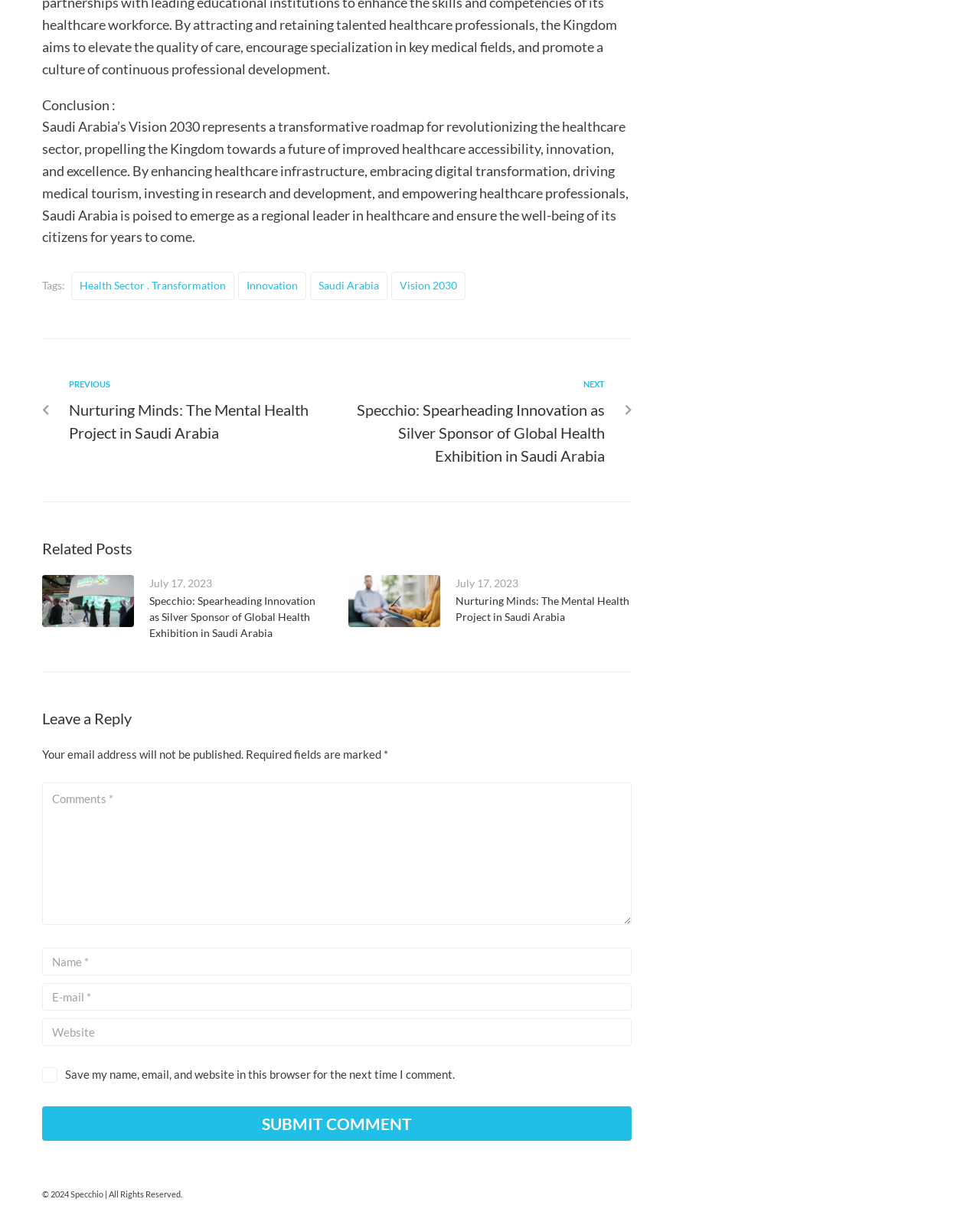Find the bounding box coordinates for the area that must be clicked to perform this action: "Click on the 'Next' link".

[0.355, 0.308, 0.617, 0.381]